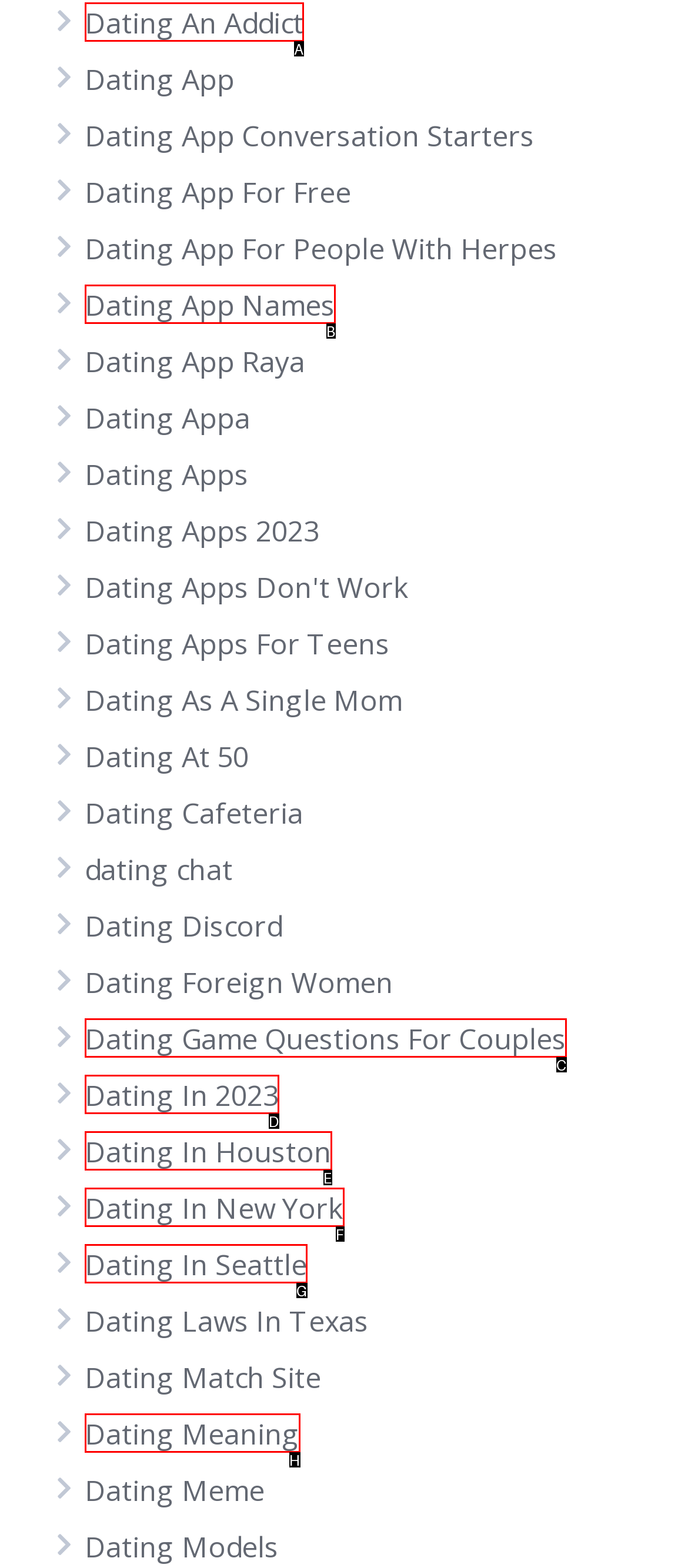Given the element description: Dating Game Questions For Couples, choose the HTML element that aligns with it. Indicate your choice with the corresponding letter.

C